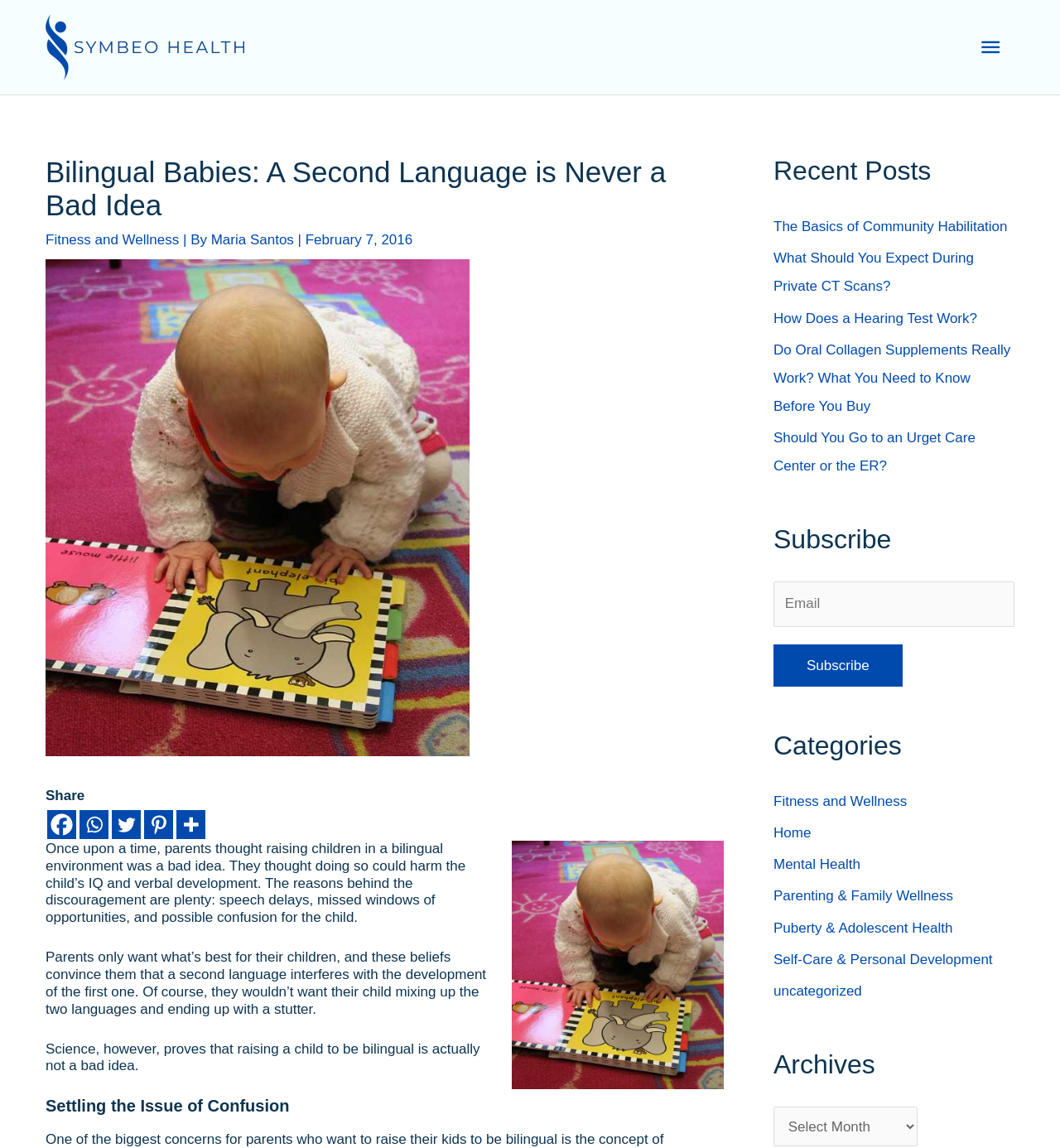Identify and provide the main heading of the webpage.

Bilingual Babies: A Second Language is Never a Bad Idea